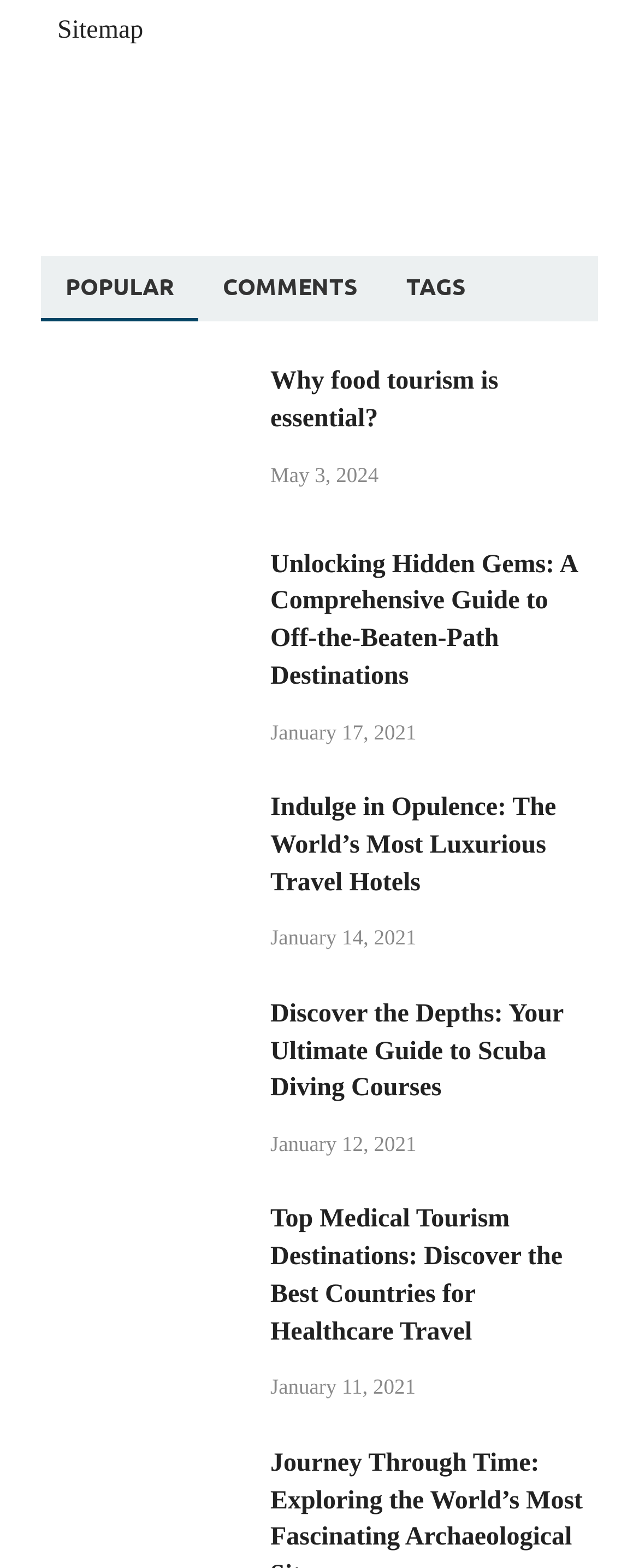Provide a brief response using a word or short phrase to this question:
What is the title of the first article?

Why food tourism is essential?